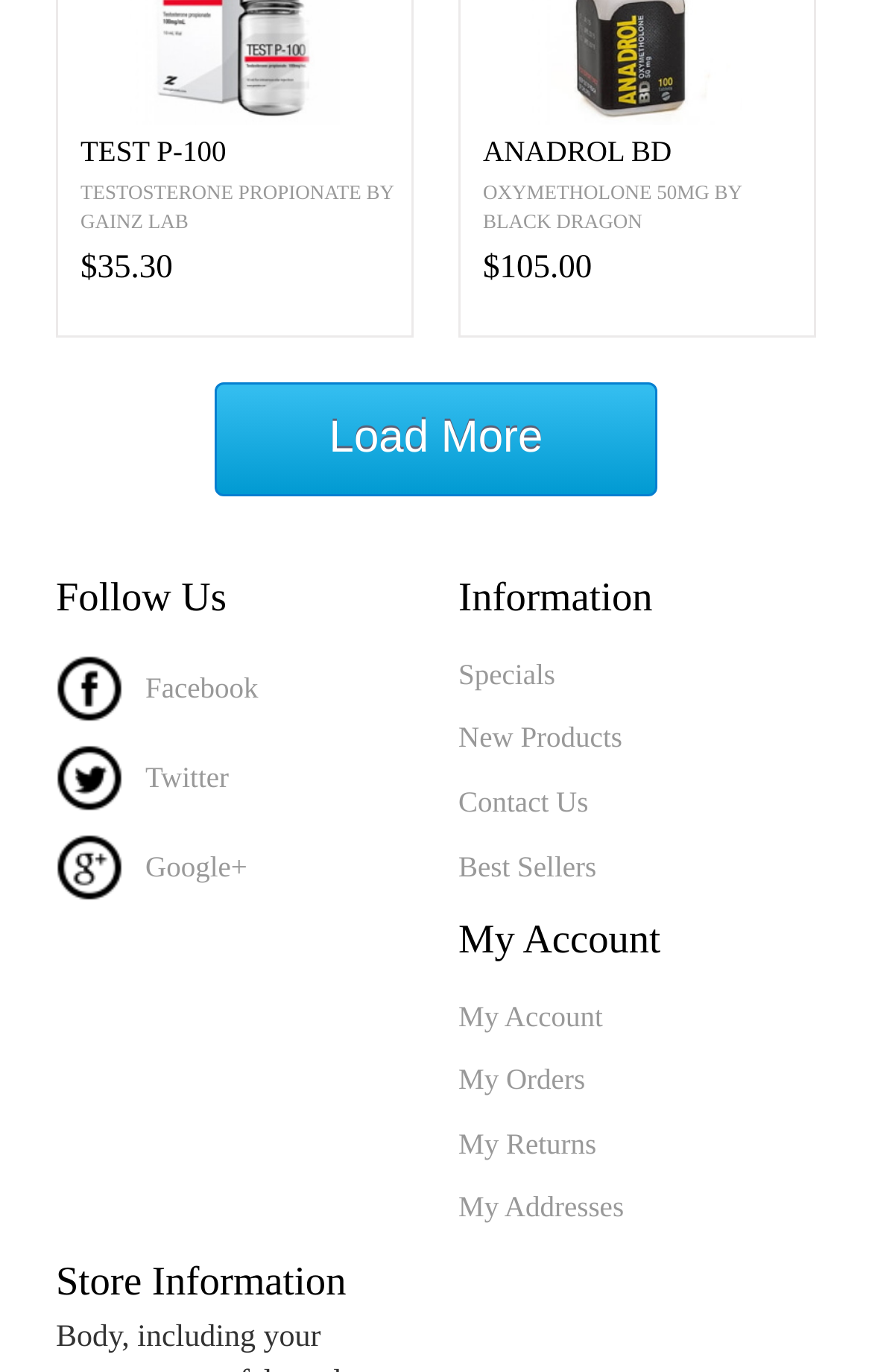Point out the bounding box coordinates of the section to click in order to follow this instruction: "View Terms of Use & Privacy".

None